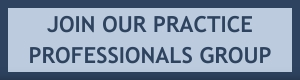Analyze the image and answer the question with as much detail as possible: 
What is the color of the text on the button?

The description of the button's design mentions that it has a light blue background and darker blue text, making it easy to read. This indicates that the text on the button is darker blue in color.